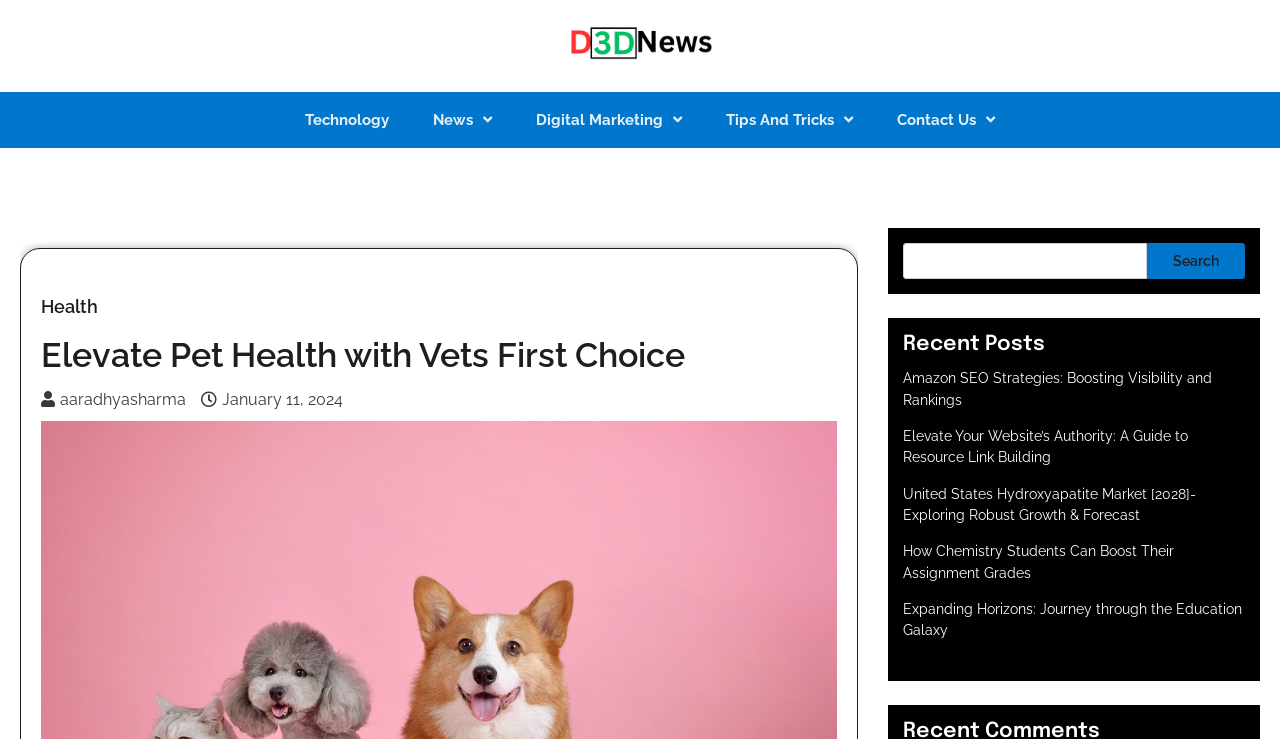Extract the main title from the webpage.

Elevate Pet Health with Vets First Choice